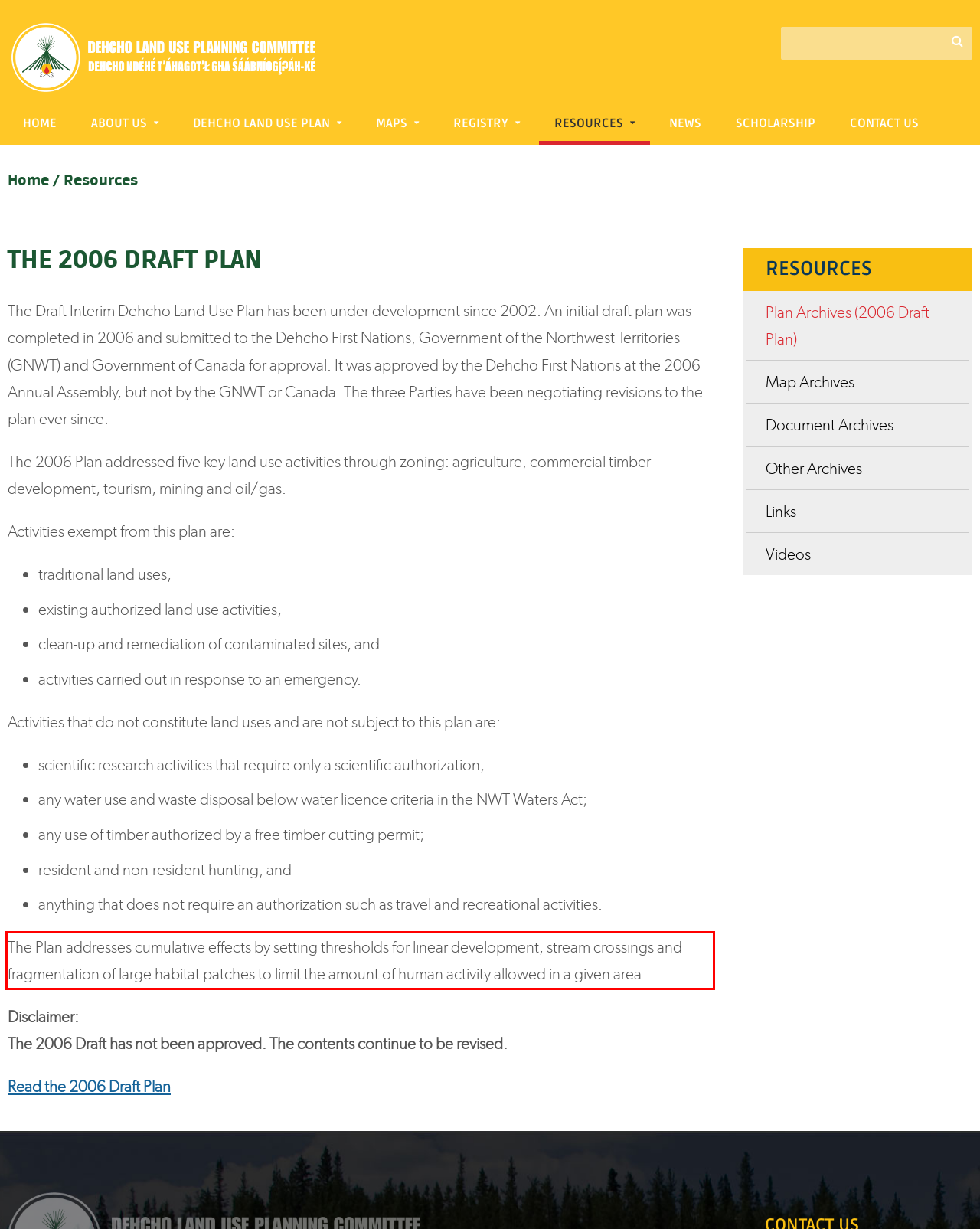You have a screenshot of a webpage with a UI element highlighted by a red bounding box. Use OCR to obtain the text within this highlighted area.

The Plan addresses cumulative effects by setting thresholds for linear development, stream crossings and fragmentation of large habitat patches to limit the amount of human activity allowed in a given area.